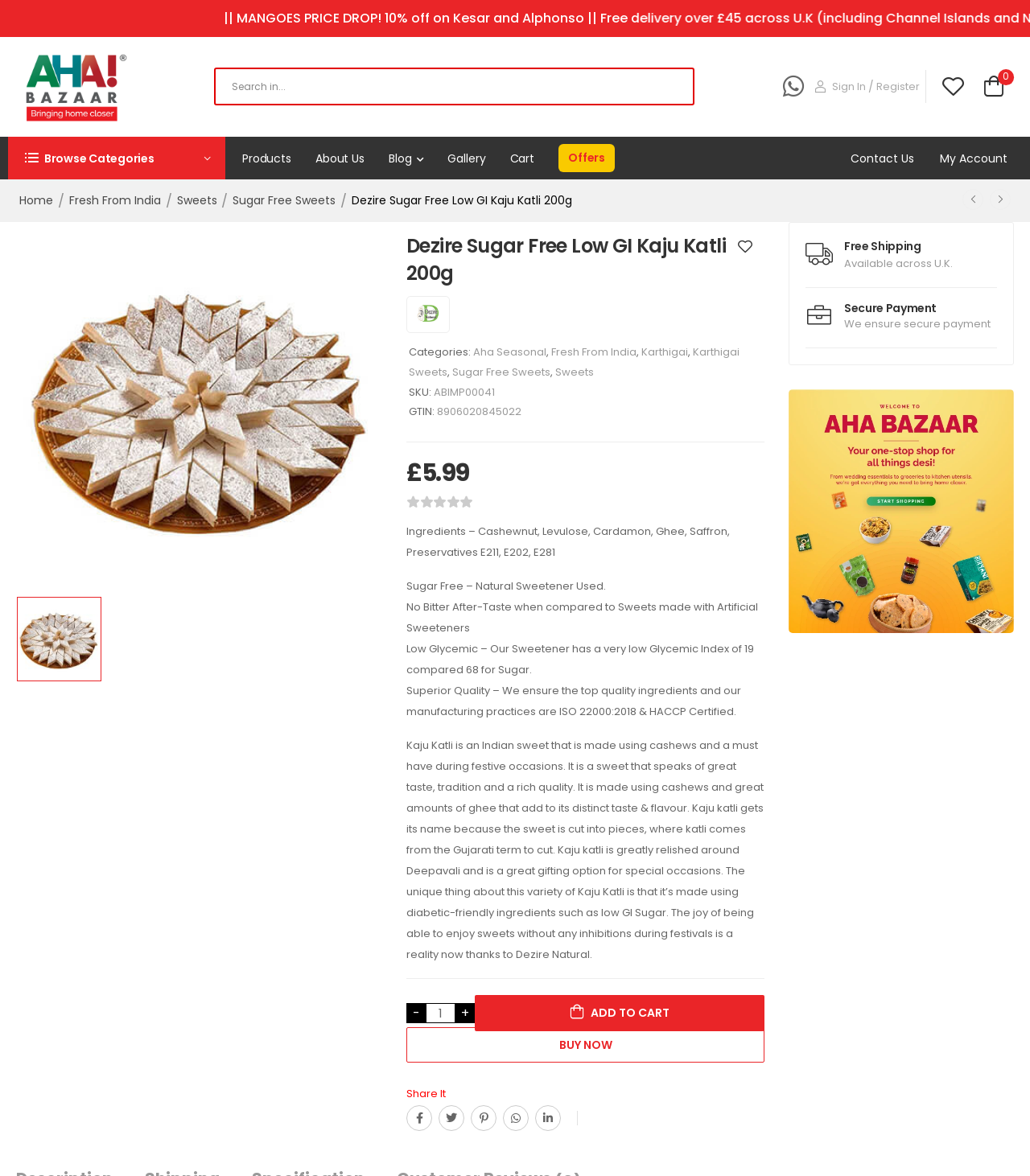Find the bounding box coordinates of the clickable region needed to perform the following instruction: "View product details". The coordinates should be provided as four float numbers between 0 and 1, i.e., [left, top, right, bottom].

[0.766, 0.331, 0.984, 0.538]